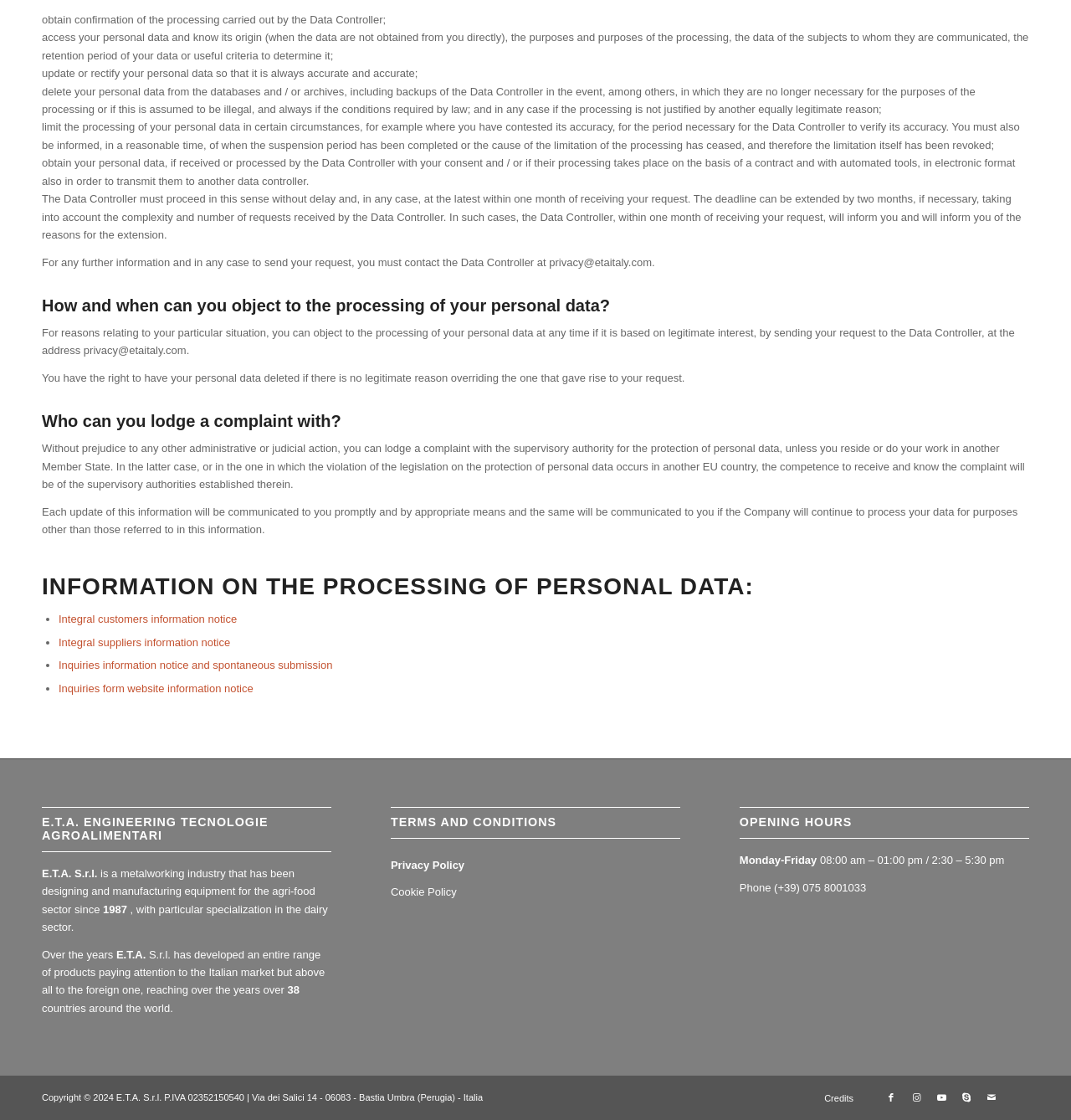Can you determine the bounding box coordinates of the area that needs to be clicked to fulfill the following instruction: "visit the Facebook page"?

[0.82, 0.969, 0.844, 0.991]